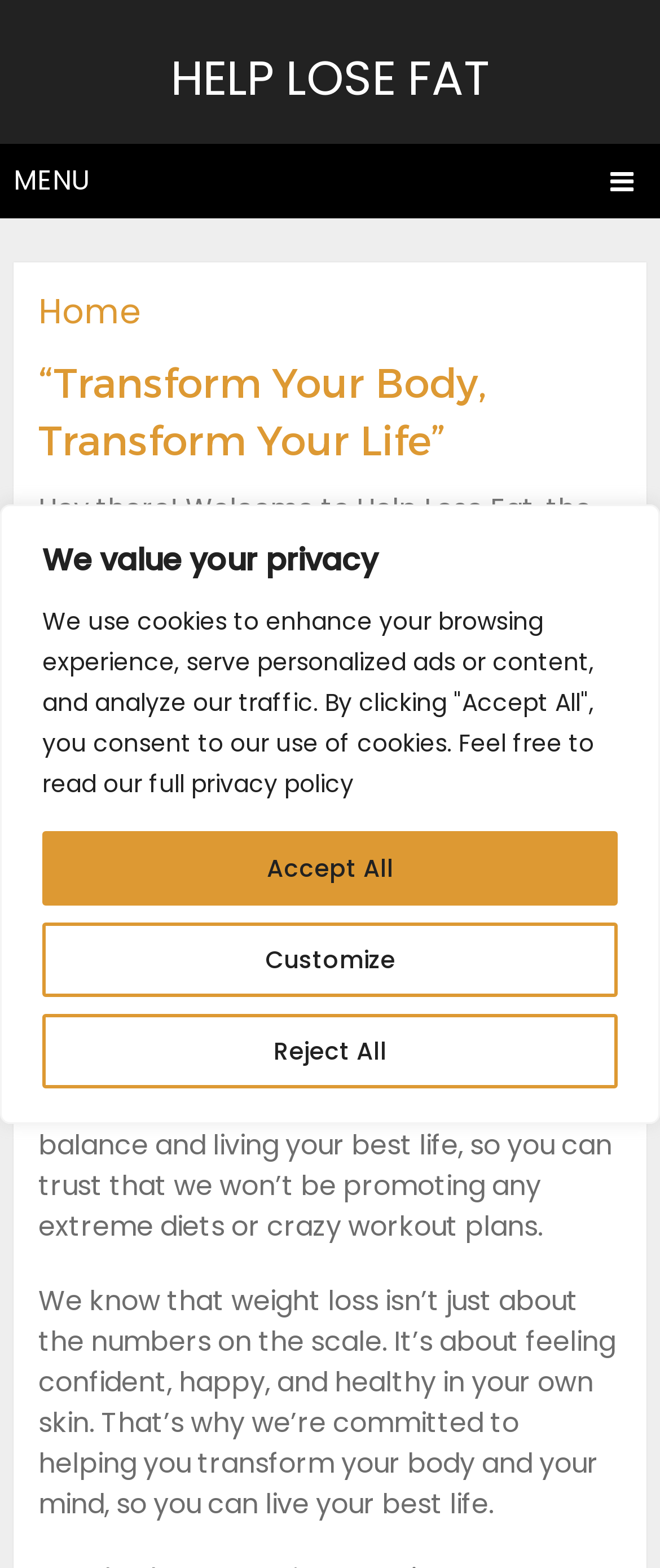Locate the bounding box coordinates of the UI element described by: "Tags". The bounding box coordinates should consist of four float numbers between 0 and 1, i.e., [left, top, right, bottom].

None